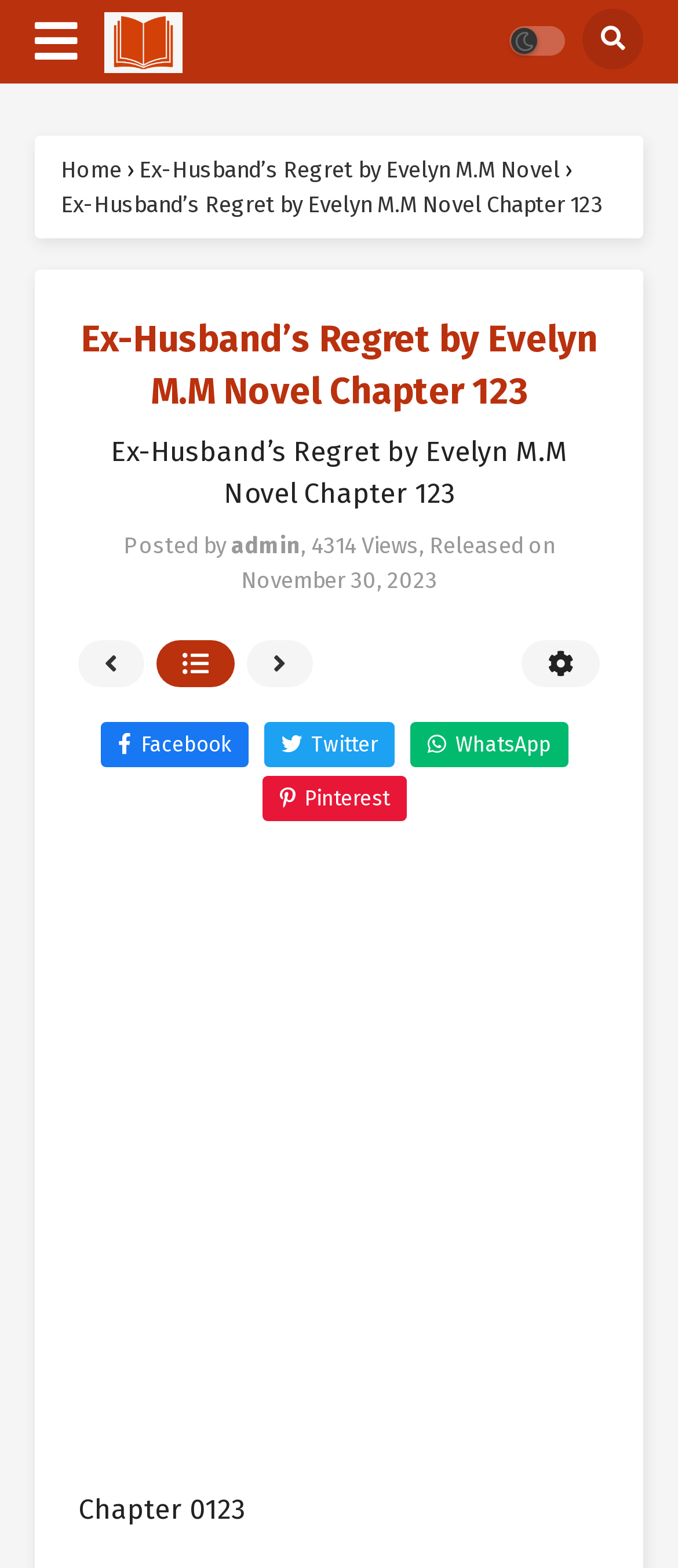Provide a short, one-word or phrase answer to the question below:
What is the name of the novel?

Ex-Husband’s Regret